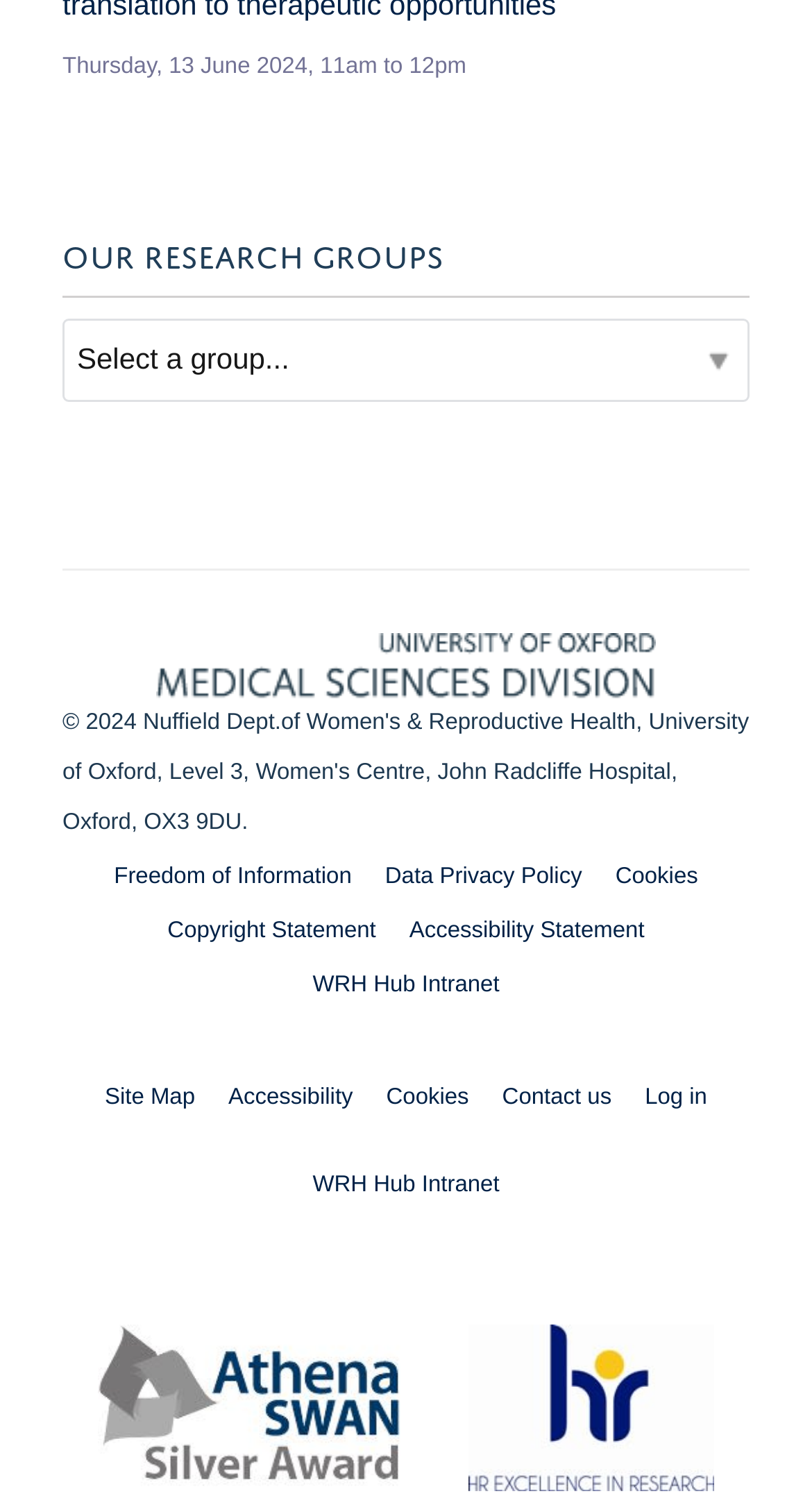Could you indicate the bounding box coordinates of the region to click in order to complete this instruction: "Select a research group".

[0.077, 0.213, 0.923, 0.269]